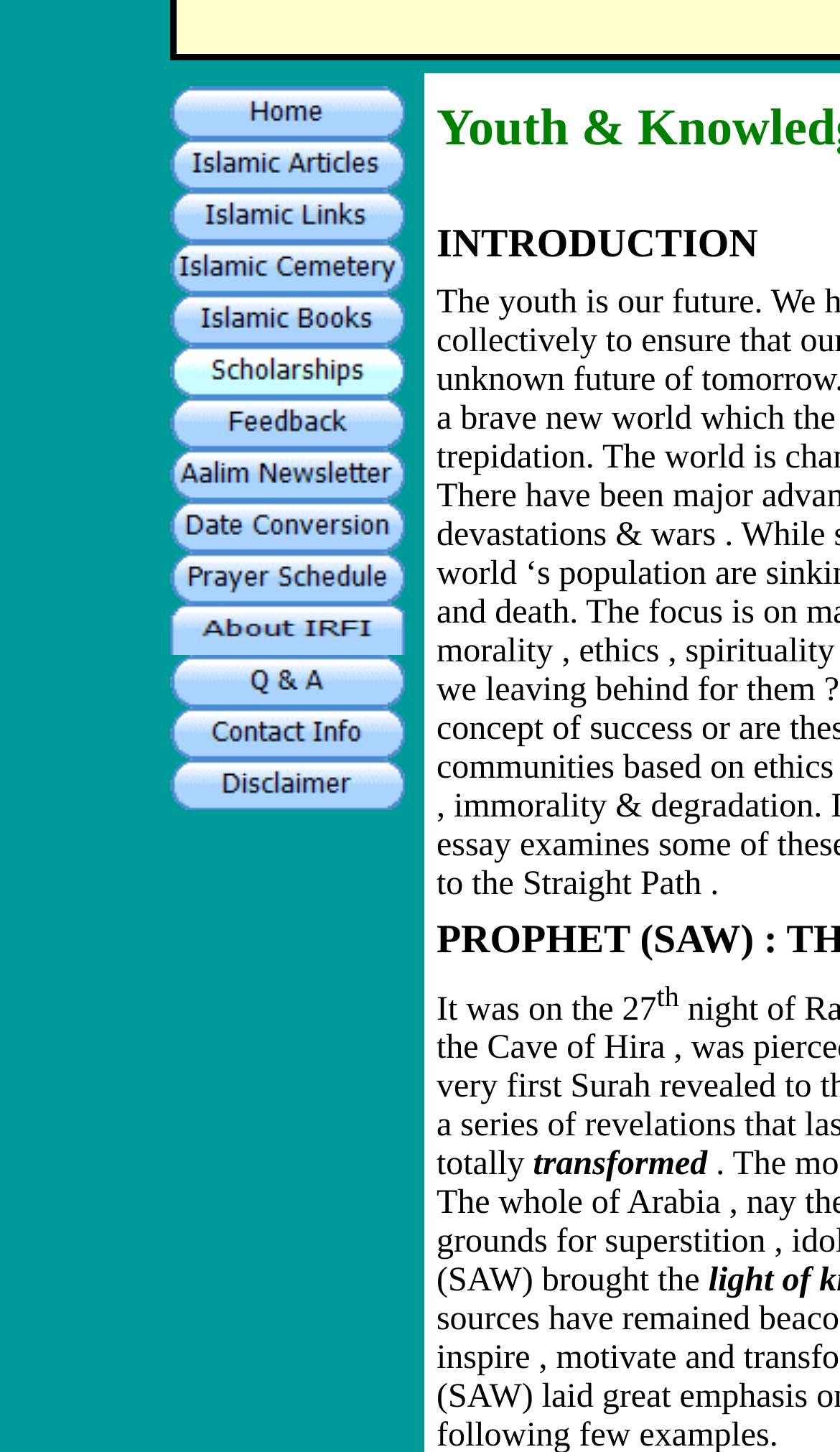Determine the bounding box for the described HTML element: "alt="Islamic Links"". Ensure the coordinates are four float numbers between 0 and 1 in the format [left, top, right, bottom].

[0.209, 0.147, 0.488, 0.172]